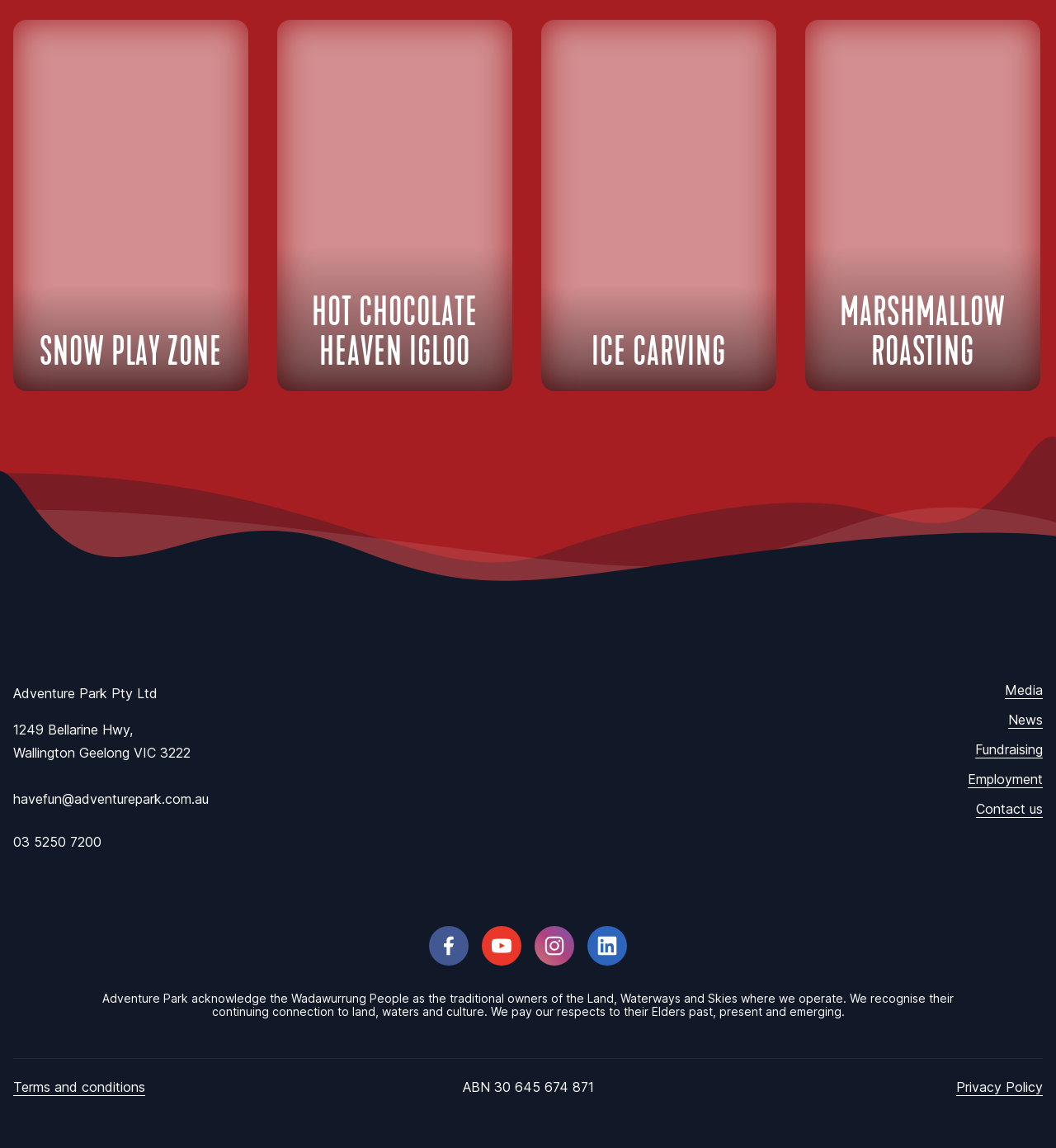What is the name of the first activity zone?
Using the image as a reference, answer the question with a short word or phrase.

Snow Play Zone